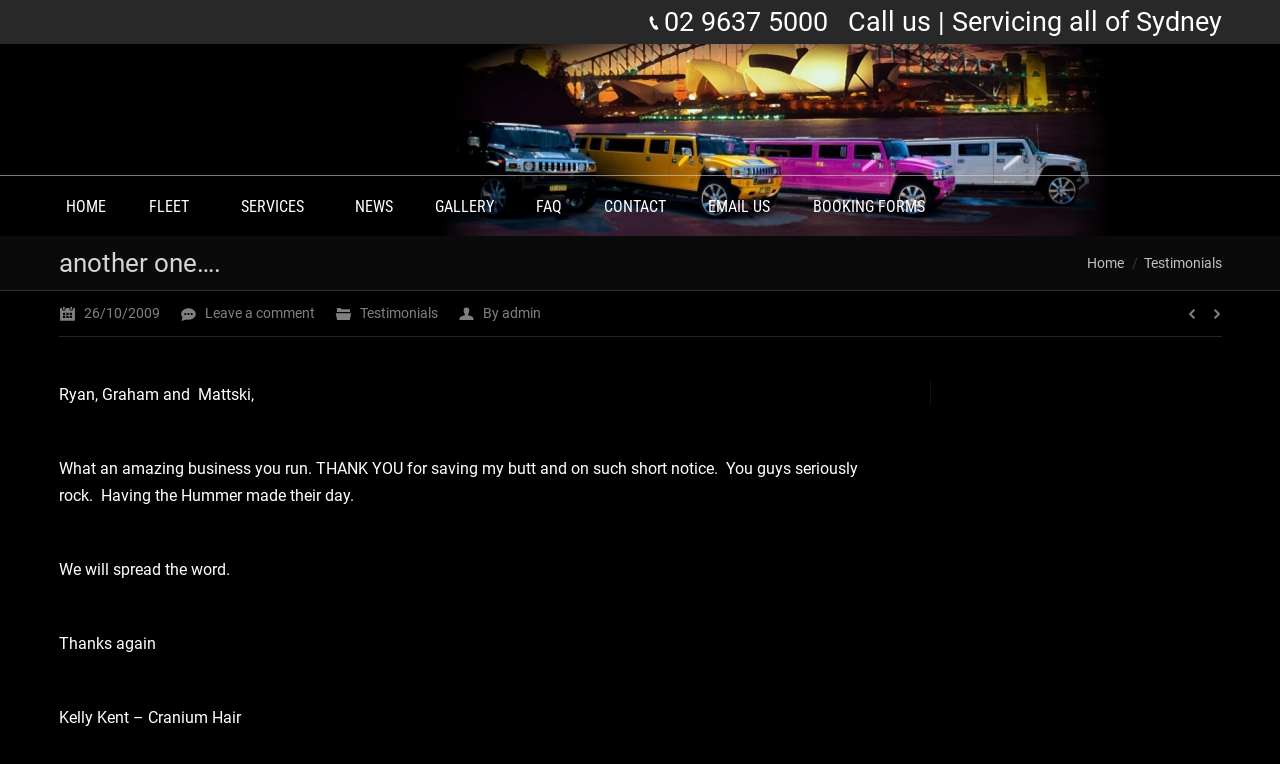Find the bounding box coordinates of the element to click in order to complete the given instruction: "Click HOME."

[0.043, 0.248, 0.092, 0.294]